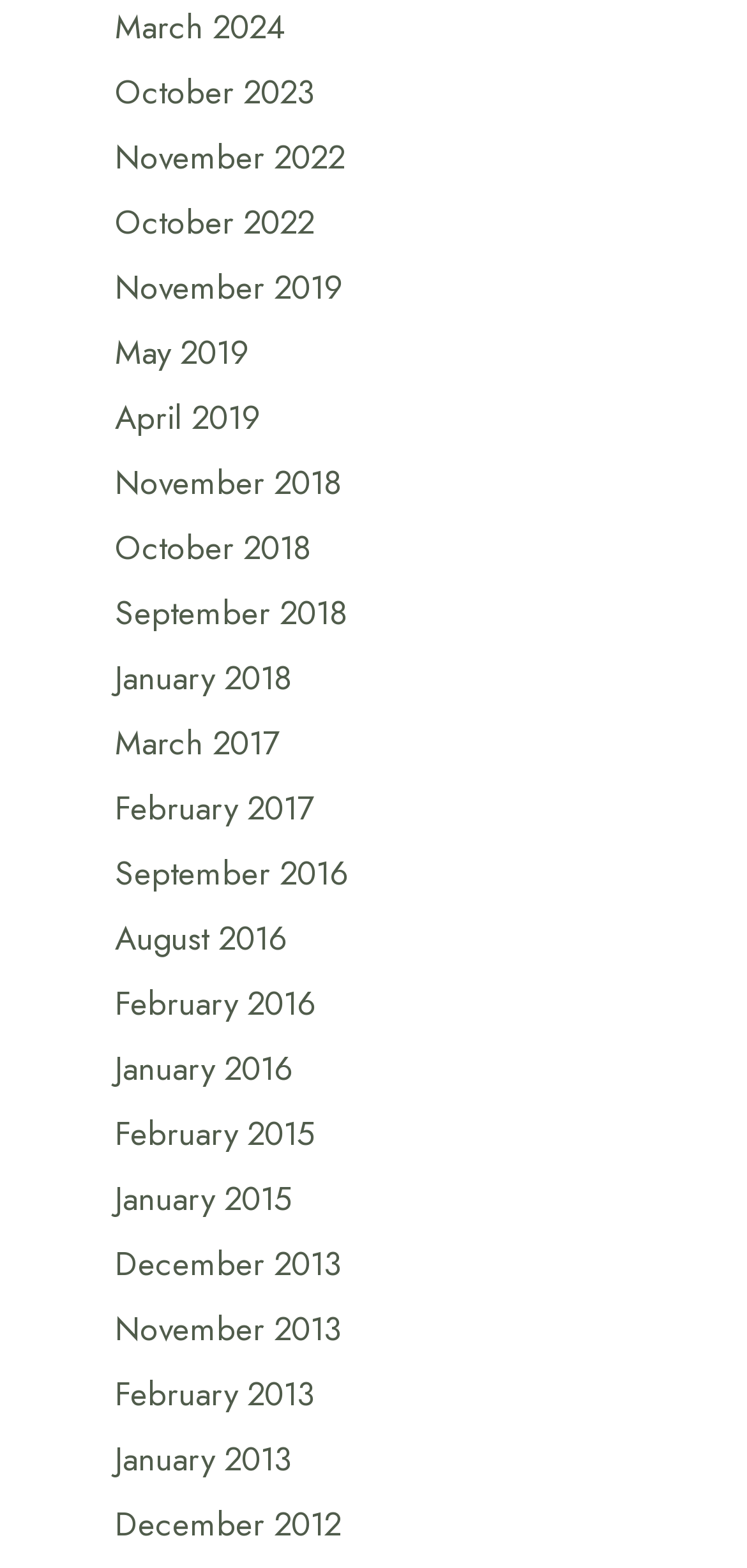Identify the bounding box coordinates for the element you need to click to achieve the following task: "View November 2019". The coordinates must be four float values ranging from 0 to 1, formatted as [left, top, right, bottom].

[0.154, 0.169, 0.459, 0.198]